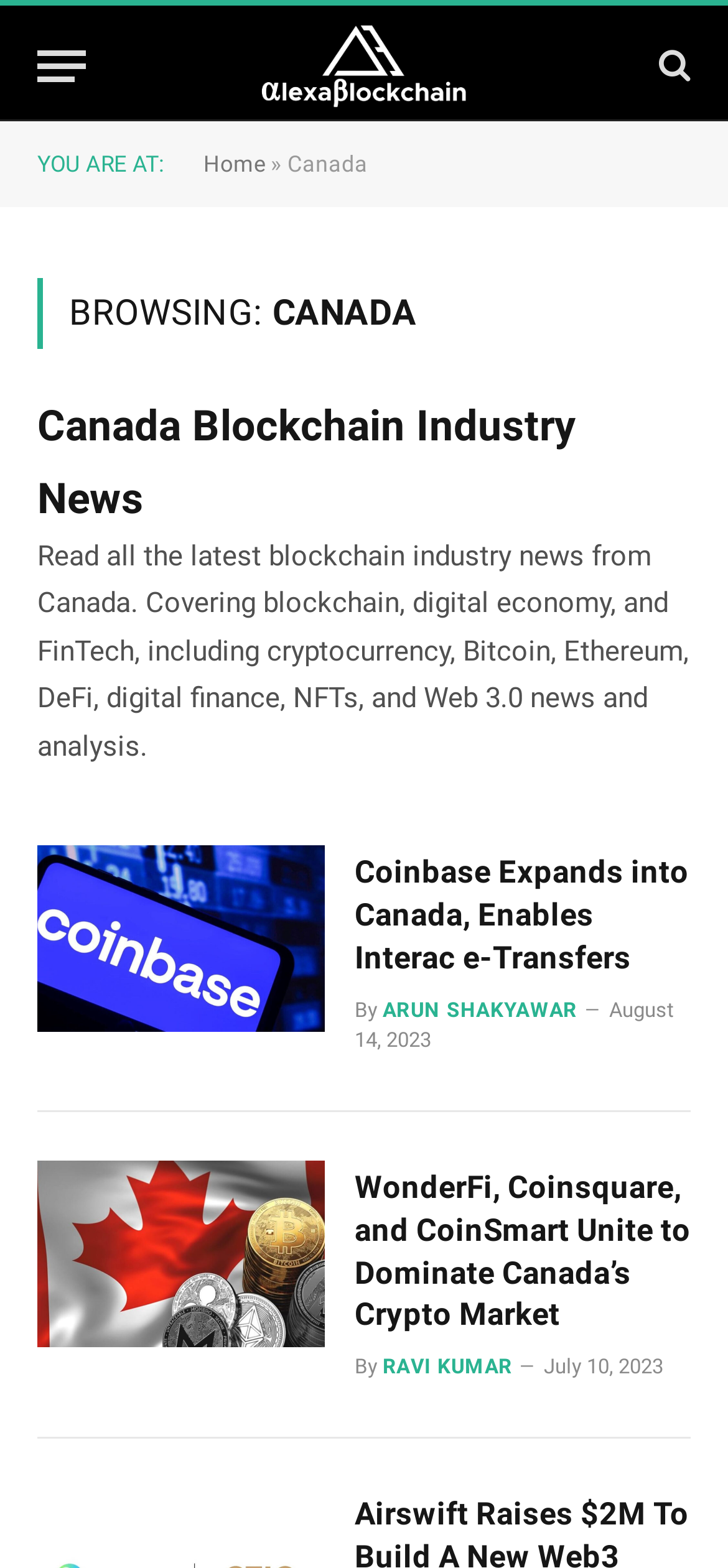How many articles are displayed on the webpage?
Based on the image, provide a one-word or brief-phrase response.

2